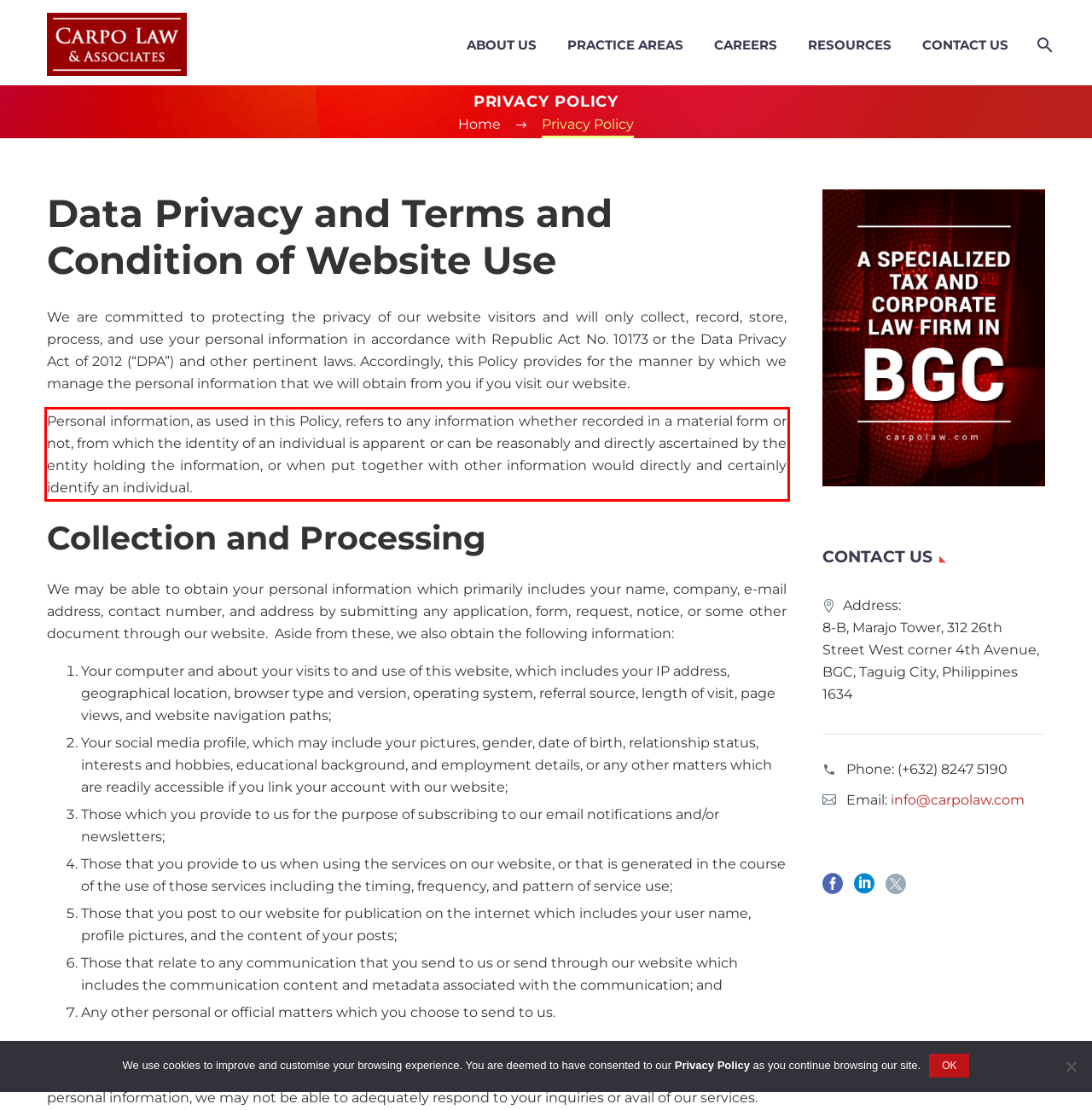Analyze the screenshot of the webpage that features a red bounding box and recognize the text content enclosed within this red bounding box.

Personal information, as used in this Policy, refers to any information whether recorded in a material form or not, from which the identity of an individual is apparent or can be reasonably and directly ascertained by the entity holding the information, or when put together with other information would directly and certainly identify an individual.